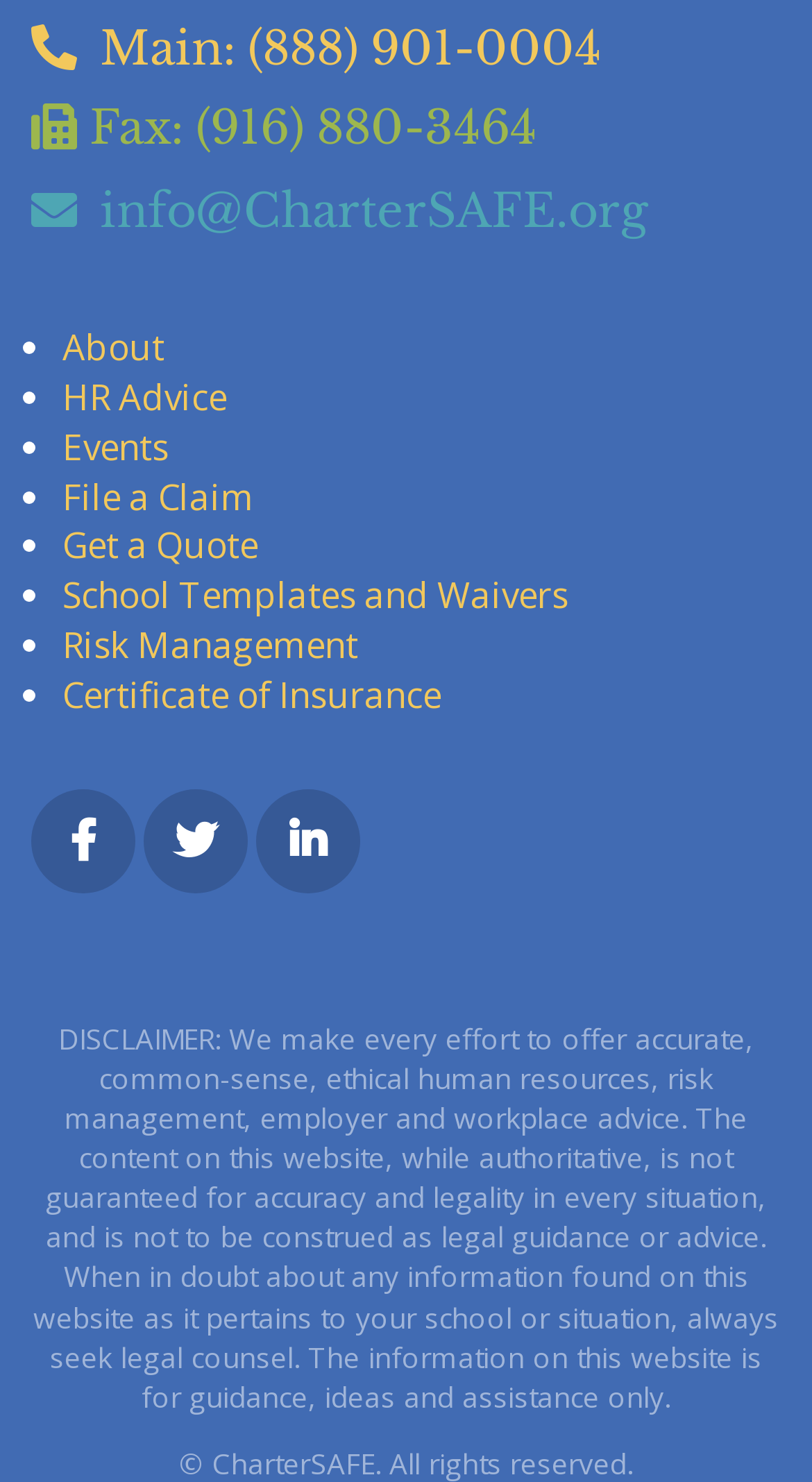Identify the bounding box coordinates of the clickable section necessary to follow the following instruction: "Contact via phone". The coordinates should be presented as four float numbers from 0 to 1, i.e., [left, top, right, bottom].

[0.038, 0.014, 0.741, 0.051]